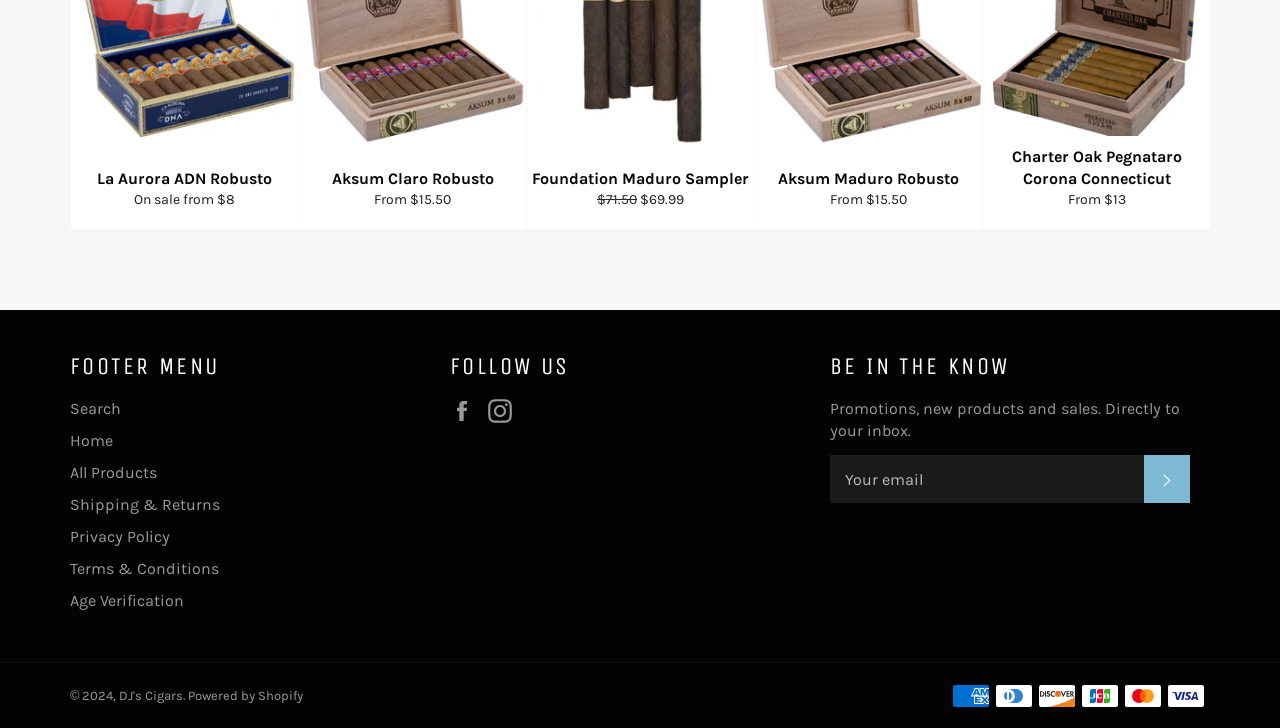Please specify the bounding box coordinates of the element that should be clicked to execute the given instruction: 'View 'Shipping & Returns' information'. Ensure the coordinates are four float numbers between 0 and 1, expressed as [left, top, right, bottom].

[0.055, 0.68, 0.172, 0.706]